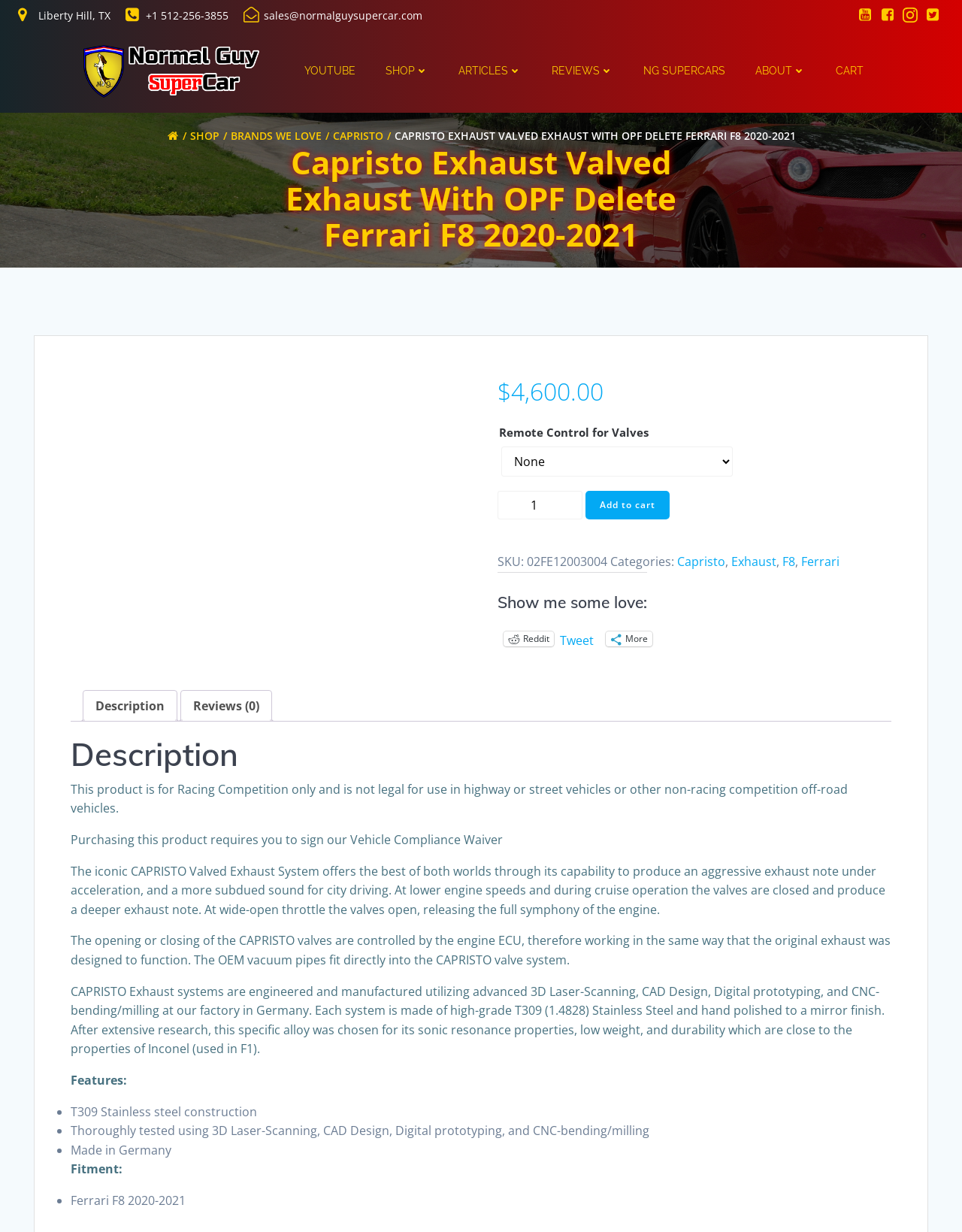Answer the following query concisely with a single word or phrase:
What is the price of the Capristo Exhaust Valved Exhaust?

$4,600.00